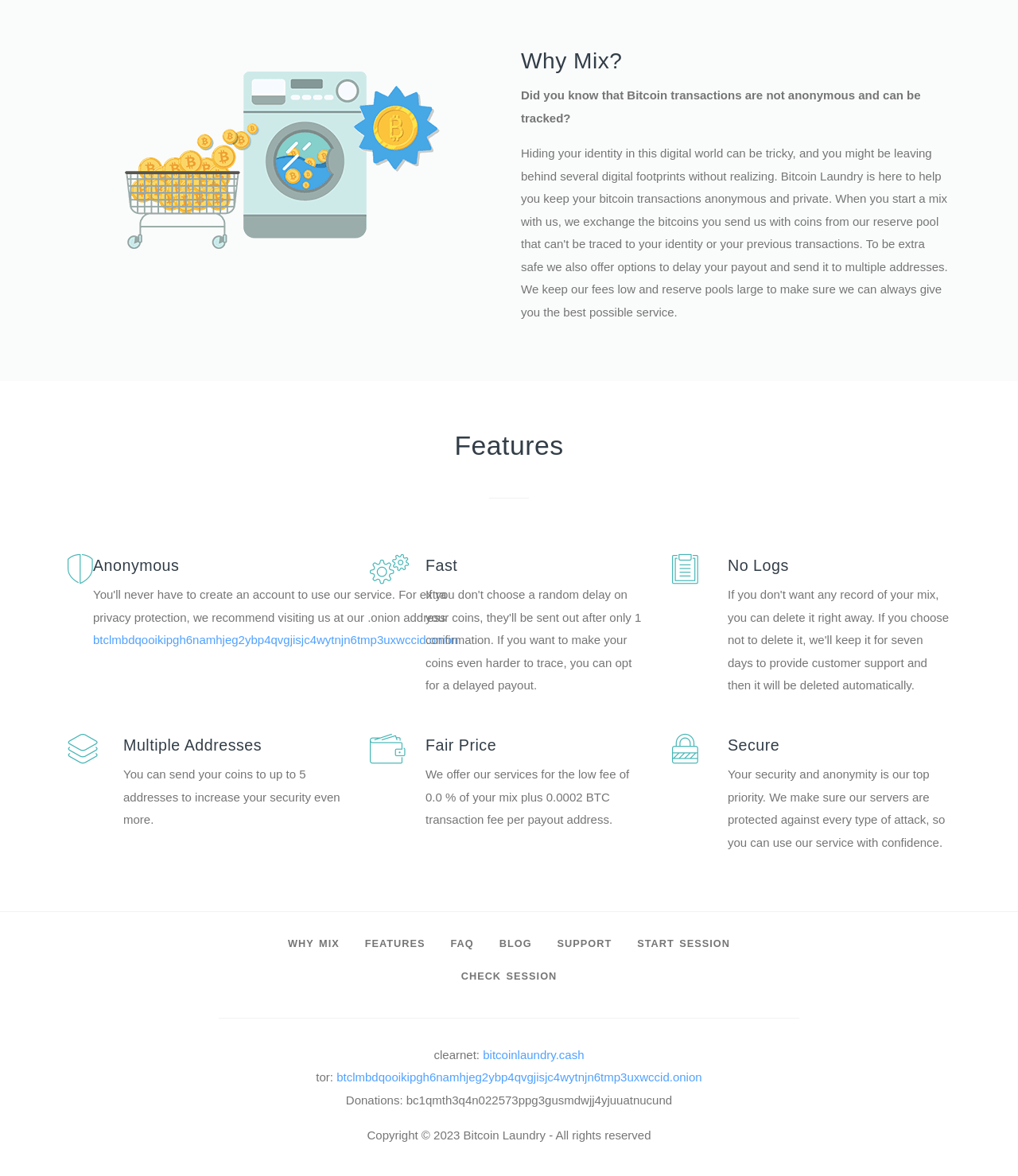Using details from the image, please answer the following question comprehensively:
How many addresses can I send my coins to?

The website states that users can send their coins to up to 5 addresses to increase their security even more. This information is provided under the 'Multiple Addresses' feature.